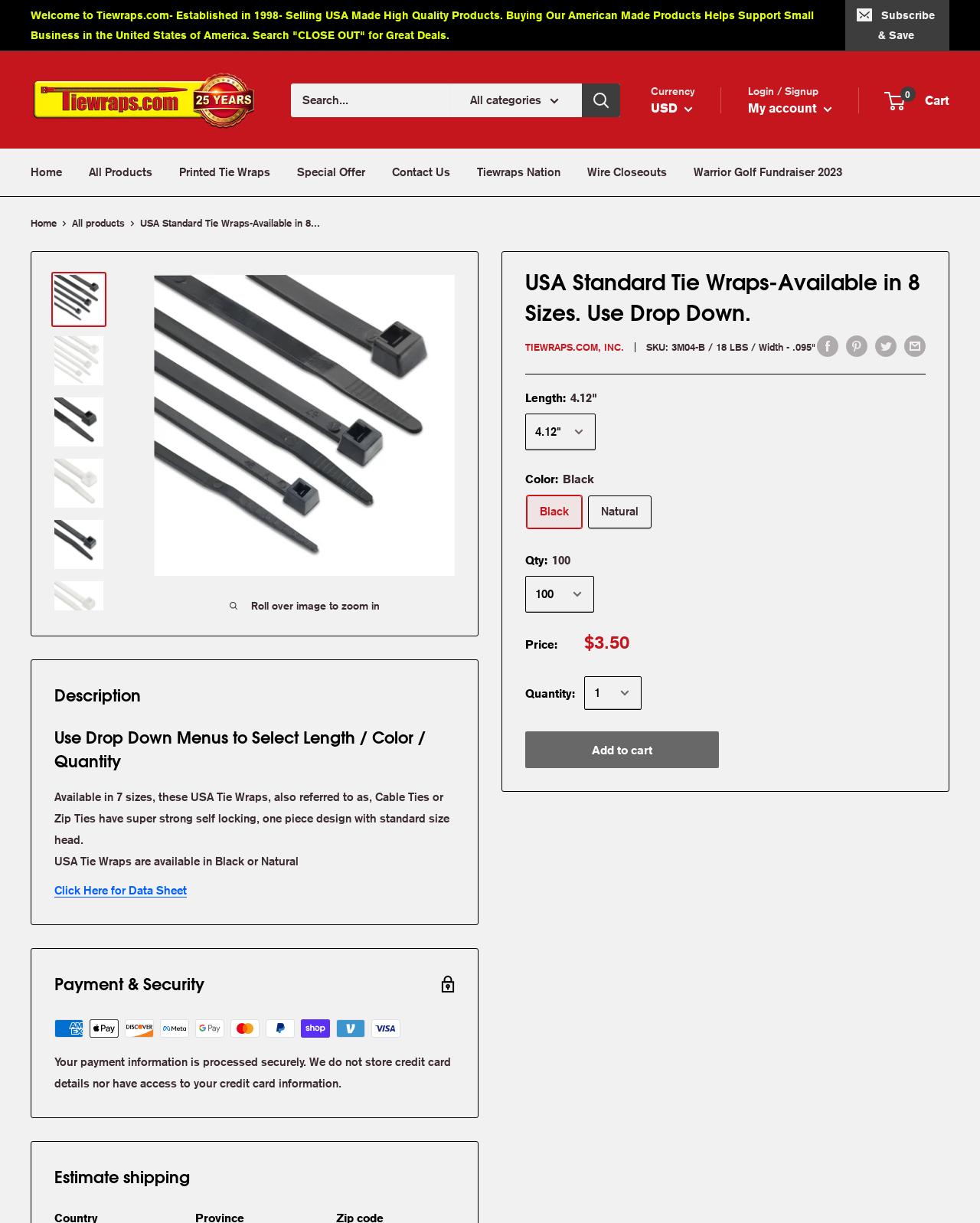Identify the bounding box coordinates for the element you need to click to achieve the following task: "Add to cart". Provide the bounding box coordinates as four float numbers between 0 and 1, in the form [left, top, right, bottom].

[0.536, 0.598, 0.733, 0.628]